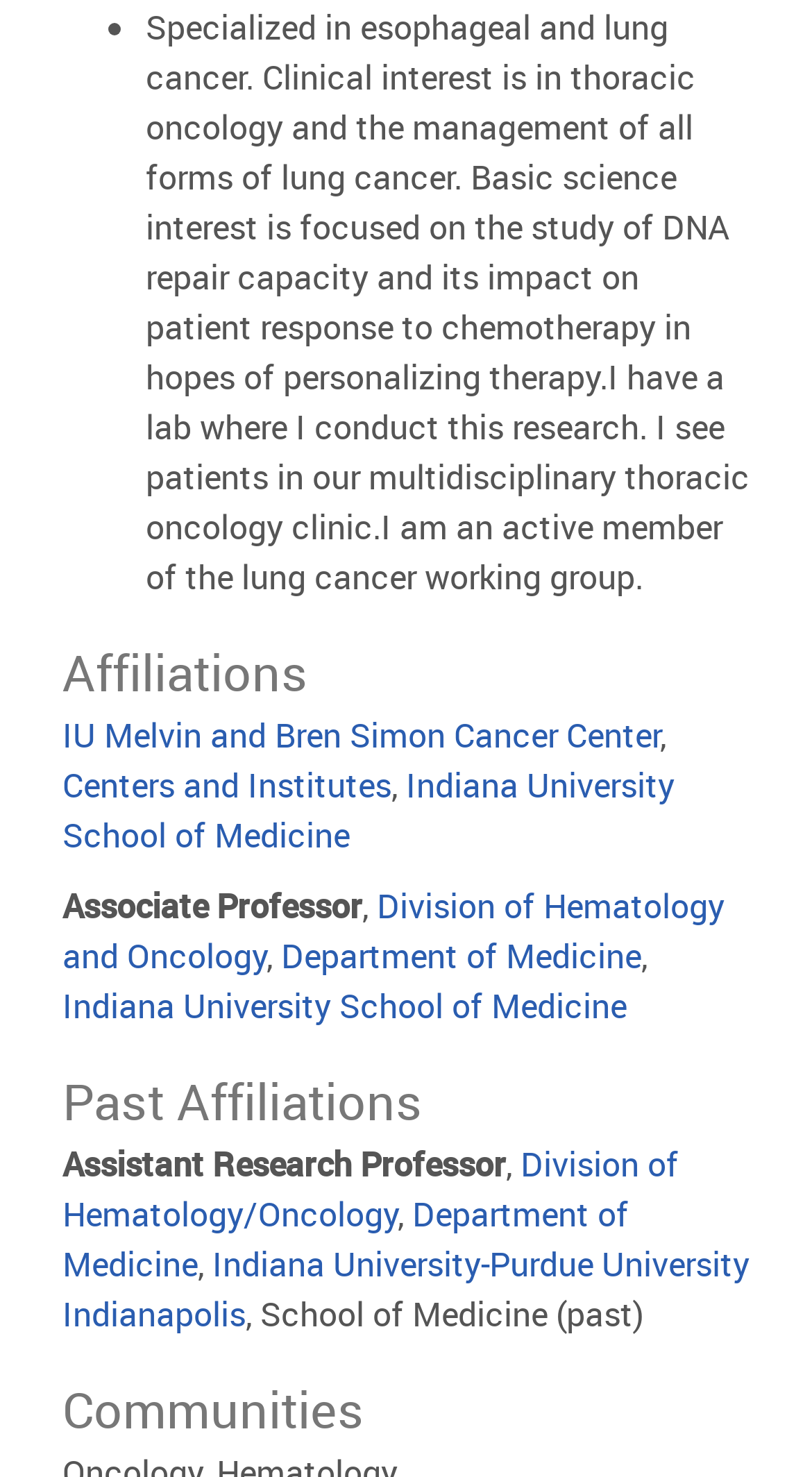Given the element description Indiana University School of Medicine, identify the bounding box coordinates for the UI element on the webpage screenshot. The format should be (top-left x, top-left y, bottom-right x, bottom-right y), with values between 0 and 1.

[0.077, 0.391, 0.772, 0.422]